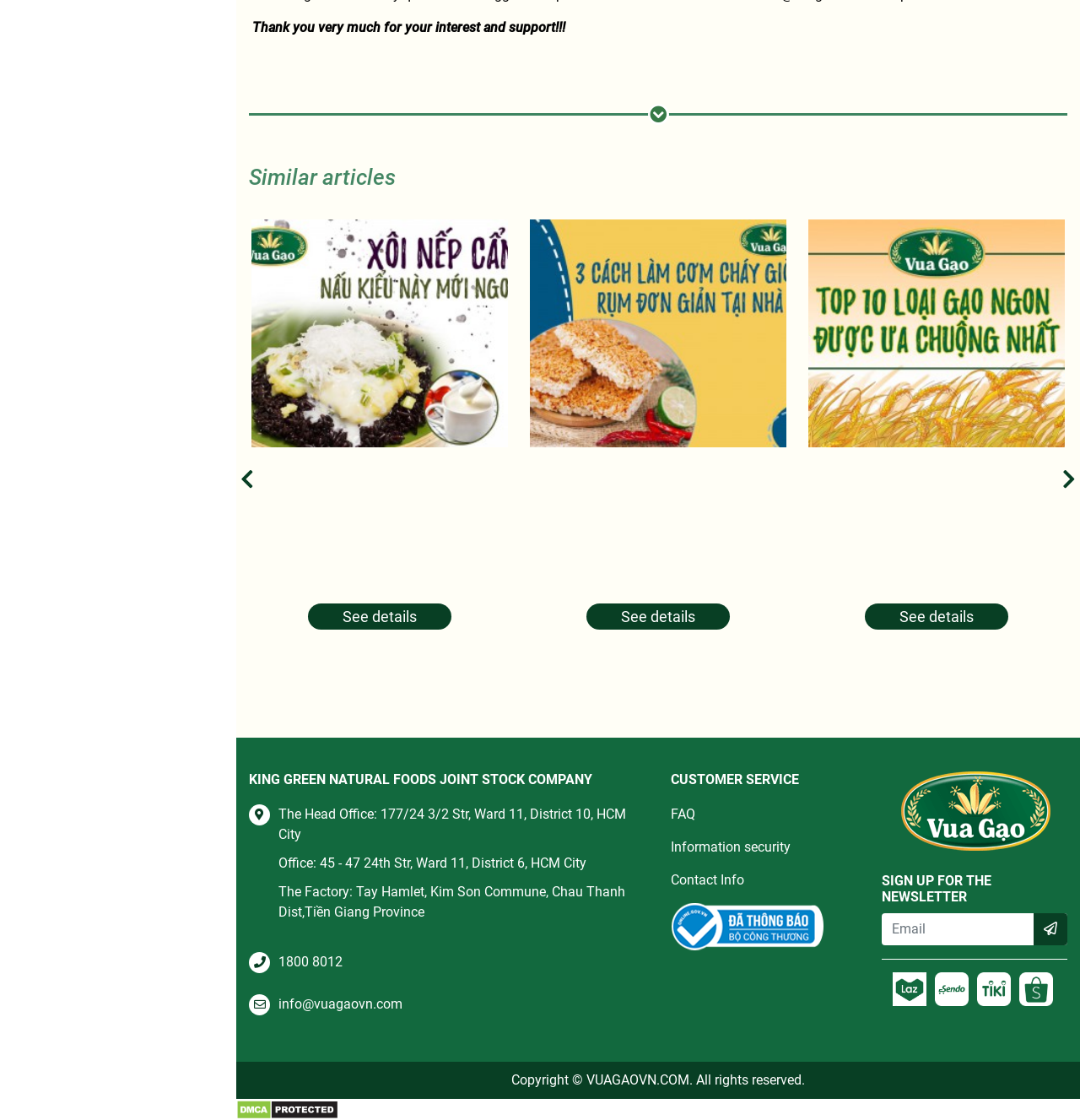Please identify the bounding box coordinates of the element on the webpage that should be clicked to follow this instruction: "Enter email address". The bounding box coordinates should be given as four float numbers between 0 and 1, formatted as [left, top, right, bottom].

[0.816, 0.815, 0.988, 0.844]